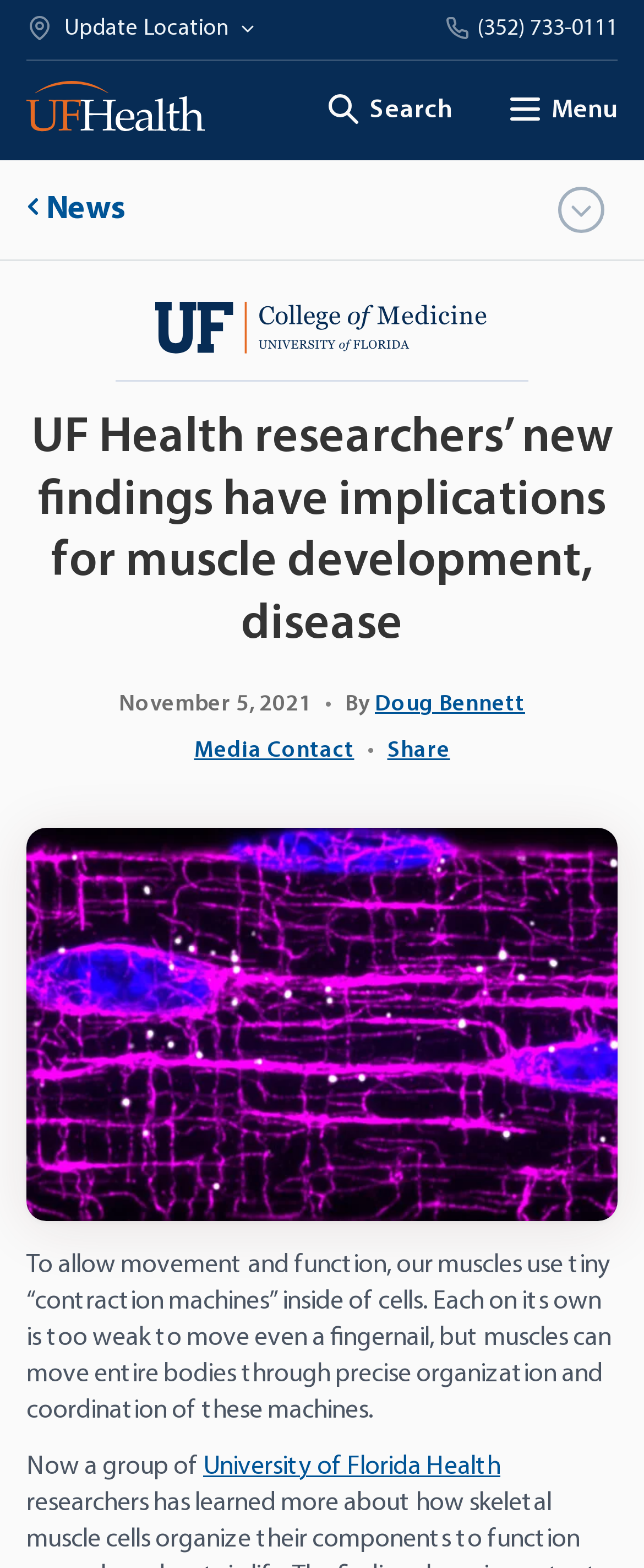Generate the text content of the main headline of the webpage.

UF Health researchers’ new findings have implications for muscle development, disease